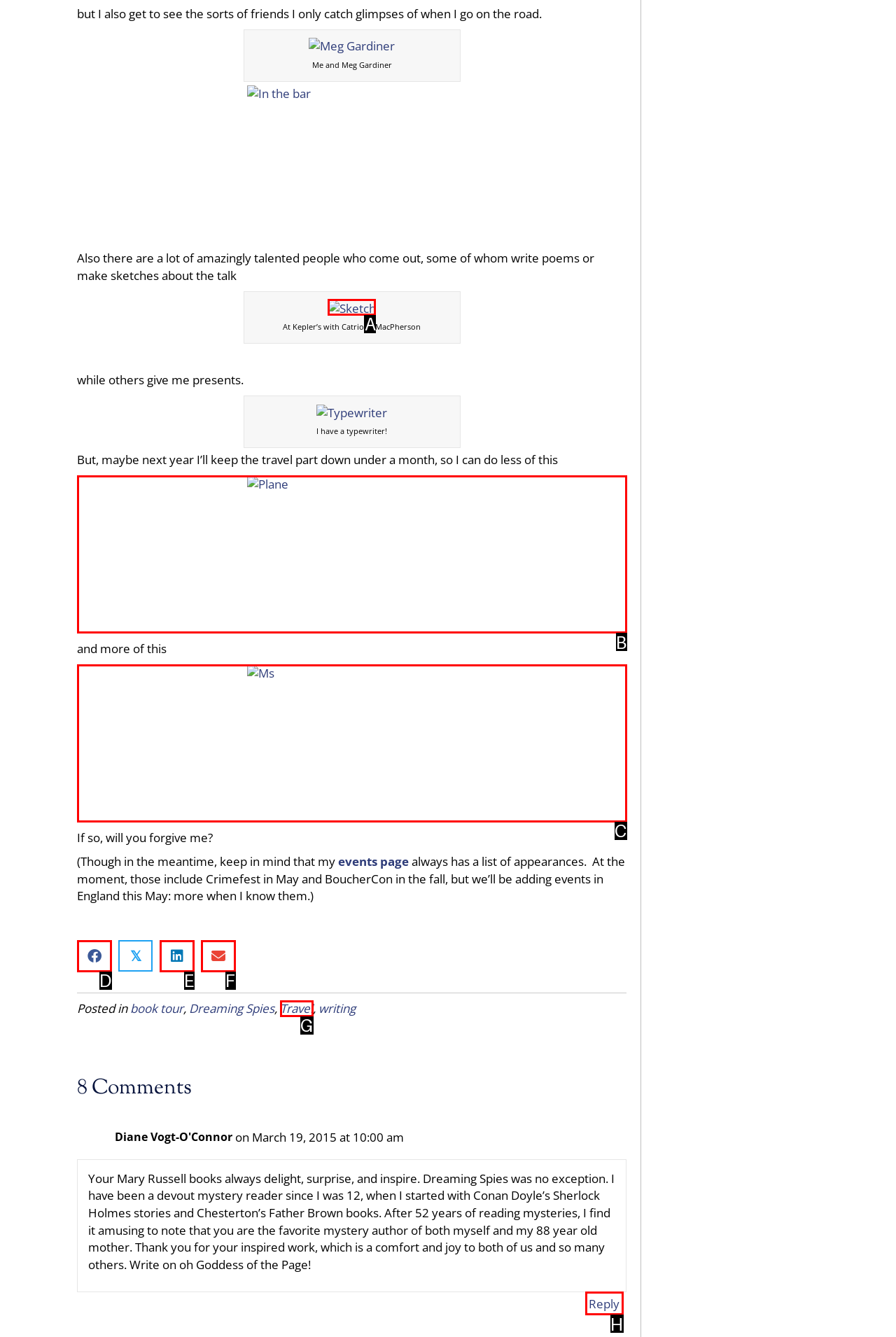Find the option that aligns with: Share on Linkedin
Provide the letter of the corresponding option.

E